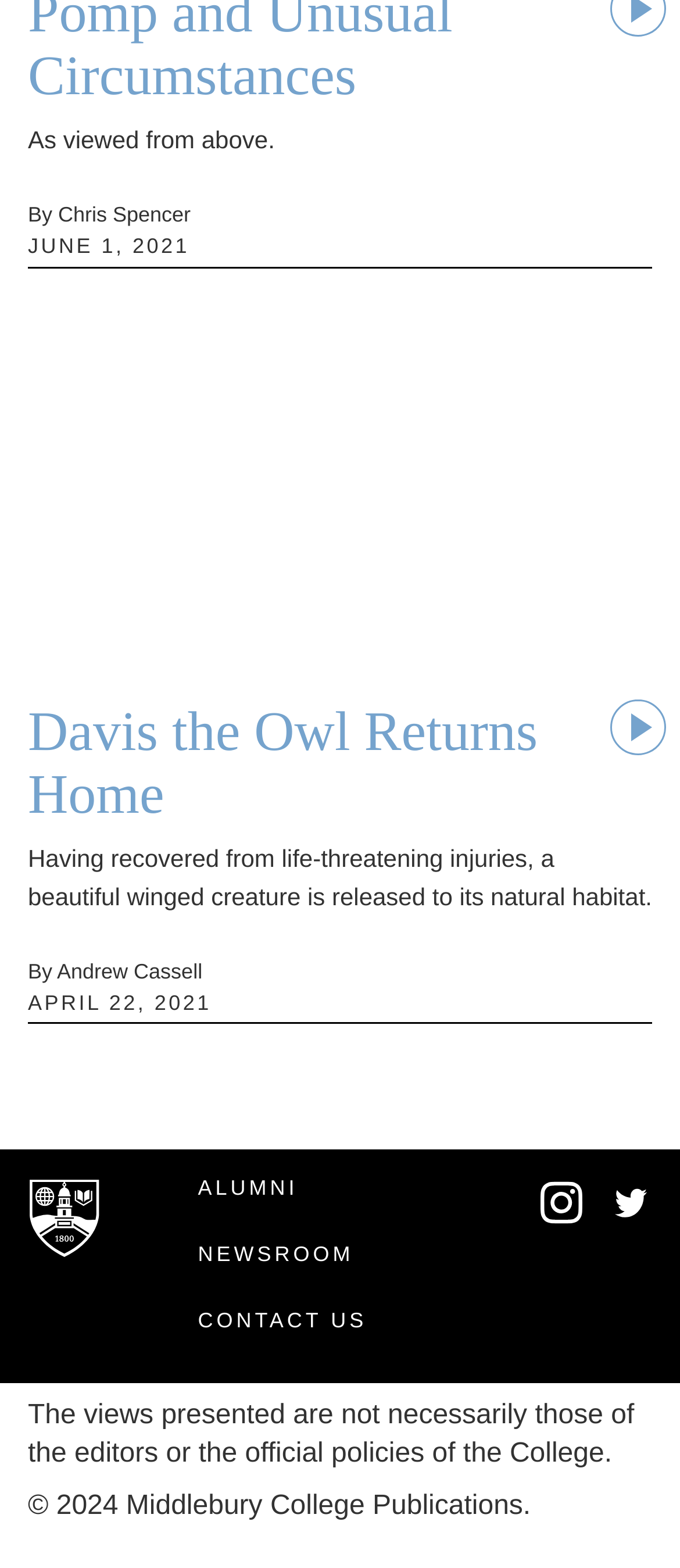What is the date of the article 'Davis the Owl Returns Home'?
Use the screenshot to answer the question with a single word or phrase.

JUNE 1, 2021